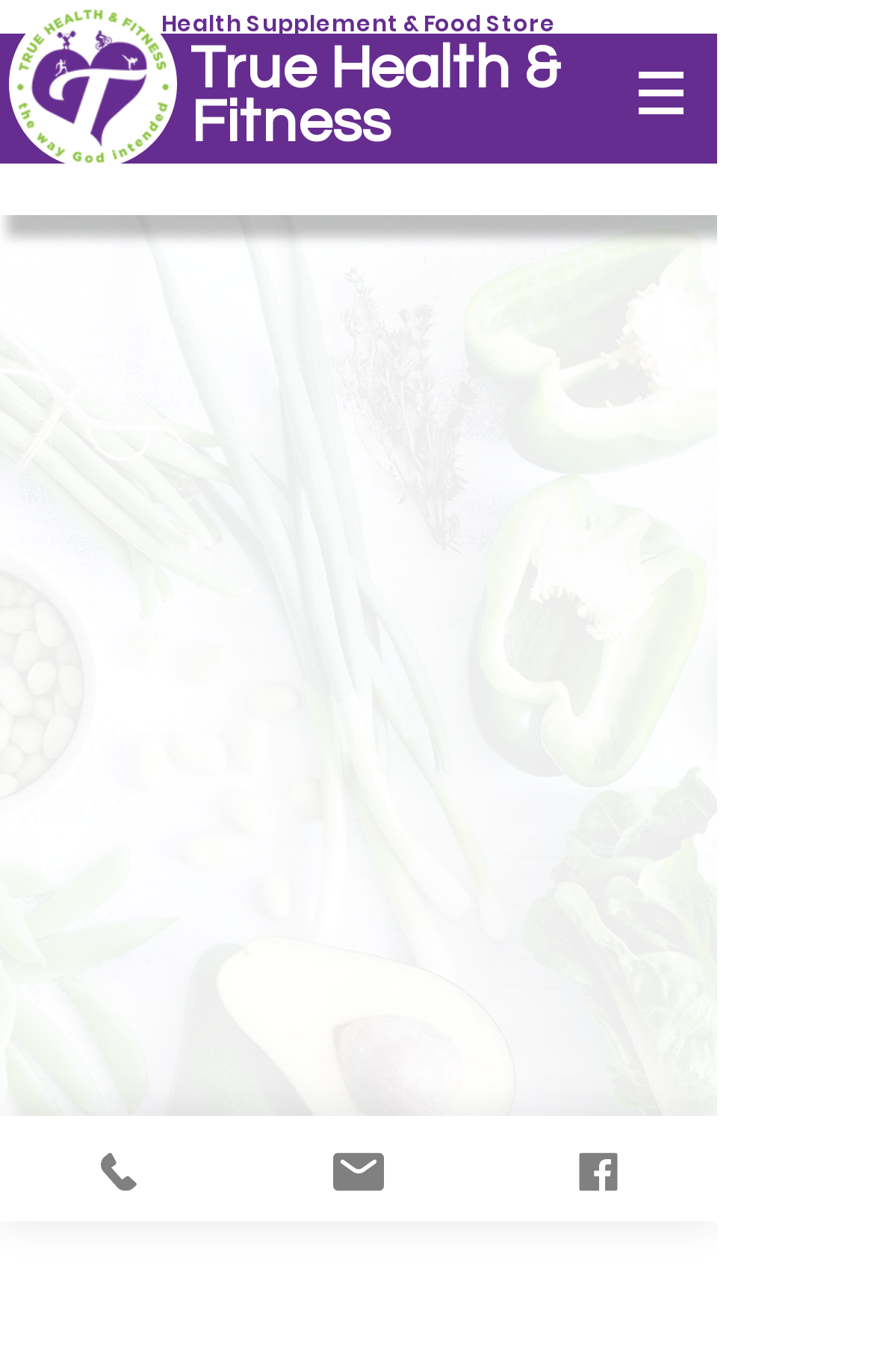Identify the bounding box for the UI element described as: "True Health & Fitness". The coordinates should be four float numbers between 0 and 1, i.e., [left, top, right, bottom].

[0.218, 0.028, 0.641, 0.113]